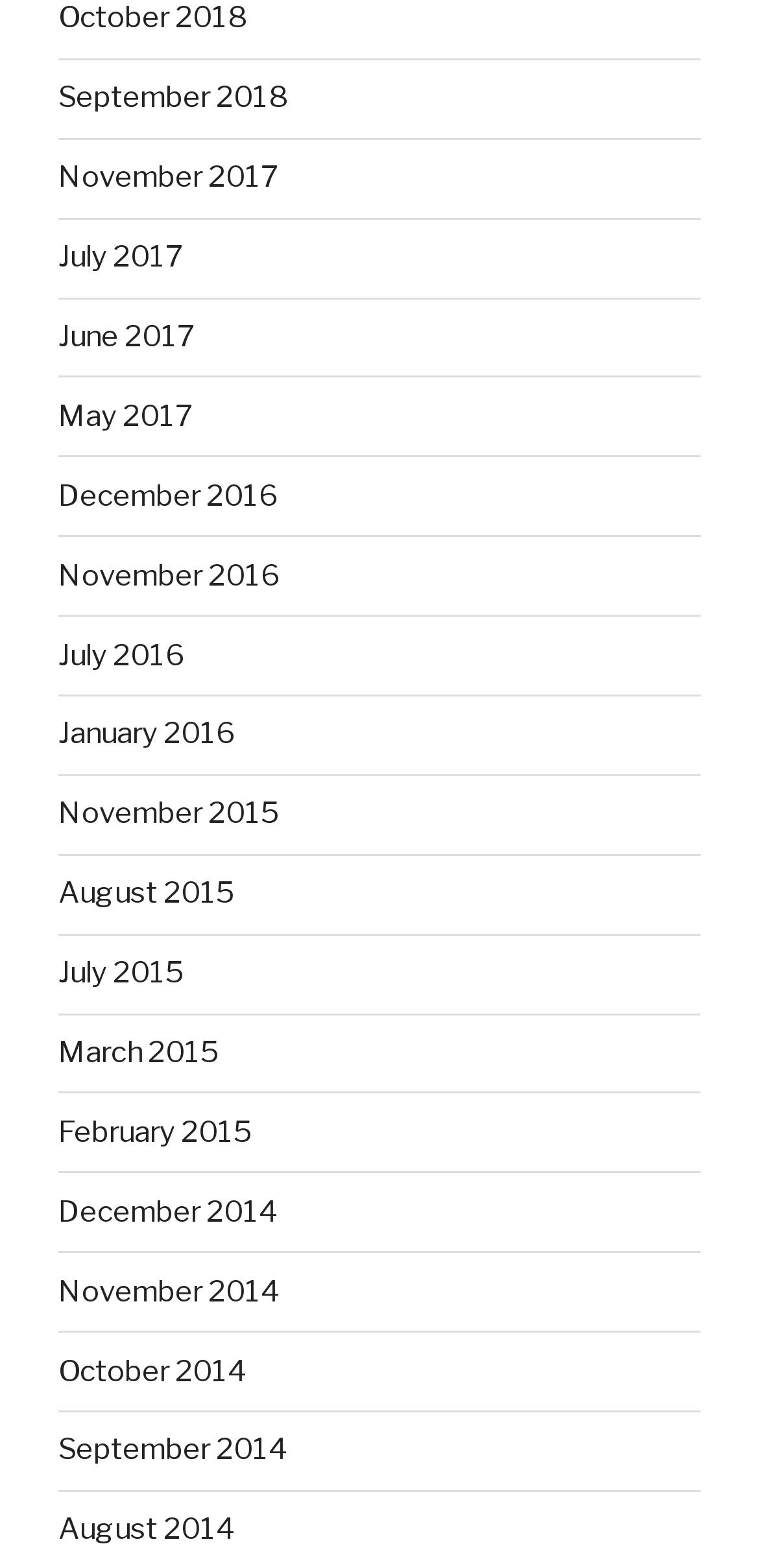Please specify the bounding box coordinates for the clickable region that will help you carry out the instruction: "view September 2018".

[0.077, 0.051, 0.379, 0.074]